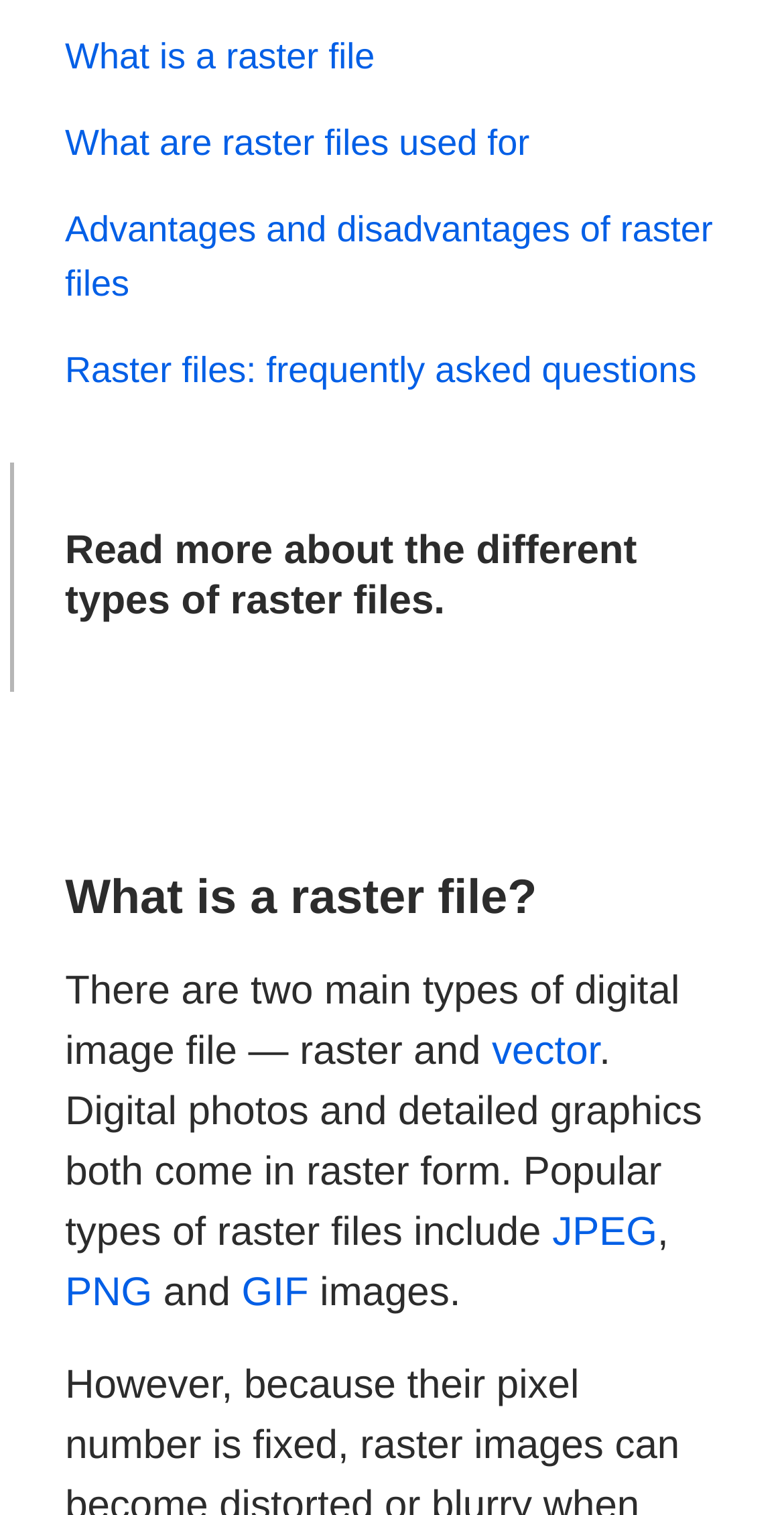What are some popular types of raster files?
Give a one-word or short phrase answer based on the image.

JPEG, PNG, GIF